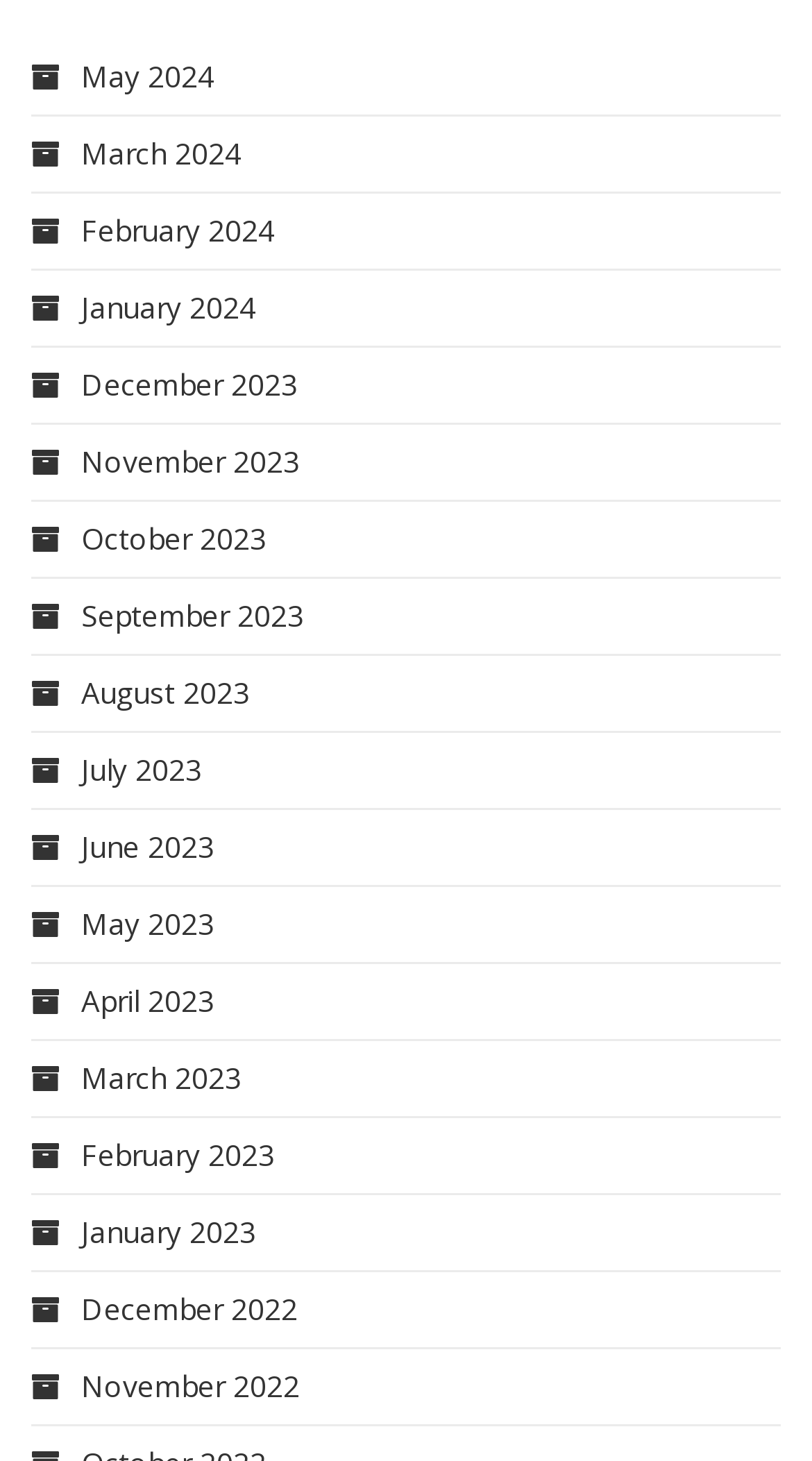Kindly determine the bounding box coordinates for the area that needs to be clicked to execute this instruction: "View May 2024".

[0.038, 0.038, 0.264, 0.066]